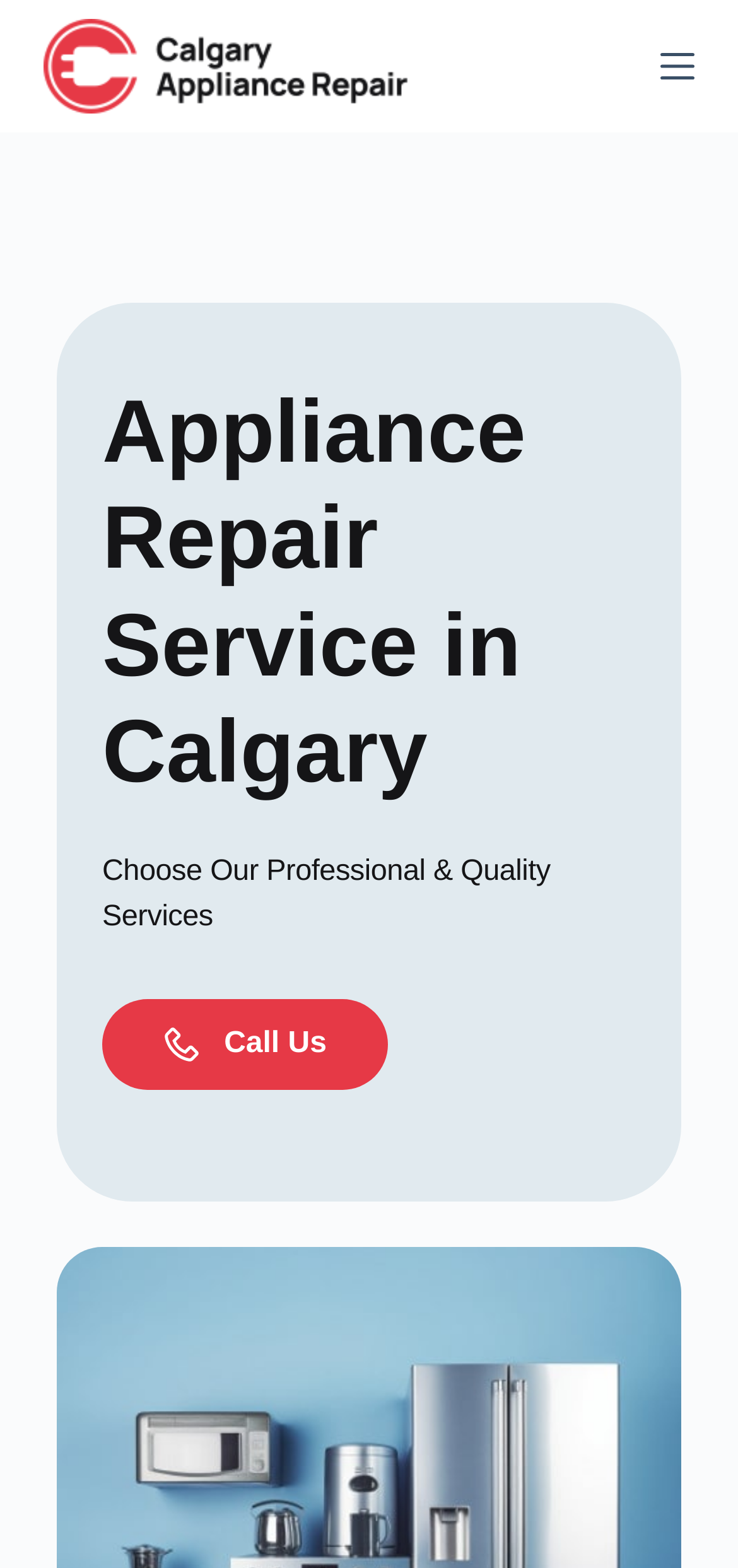Answer the question in a single word or phrase:
What is the service offered by the company?

Appliance Repair Service